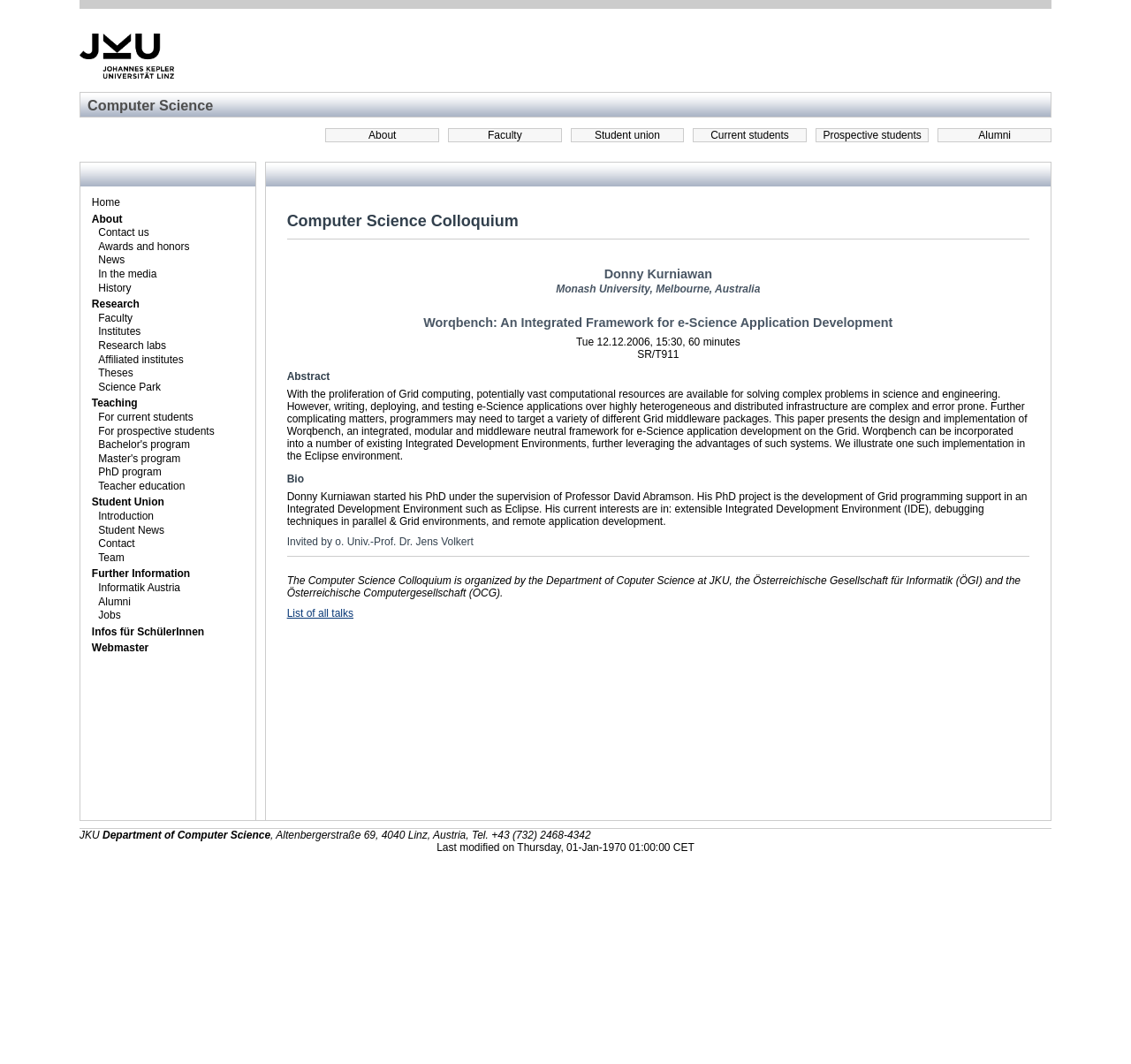Kindly determine the bounding box coordinates of the area that needs to be clicked to fulfill this instruction: "Get more information about the 'Student Union'".

[0.073, 0.466, 0.23, 0.479]